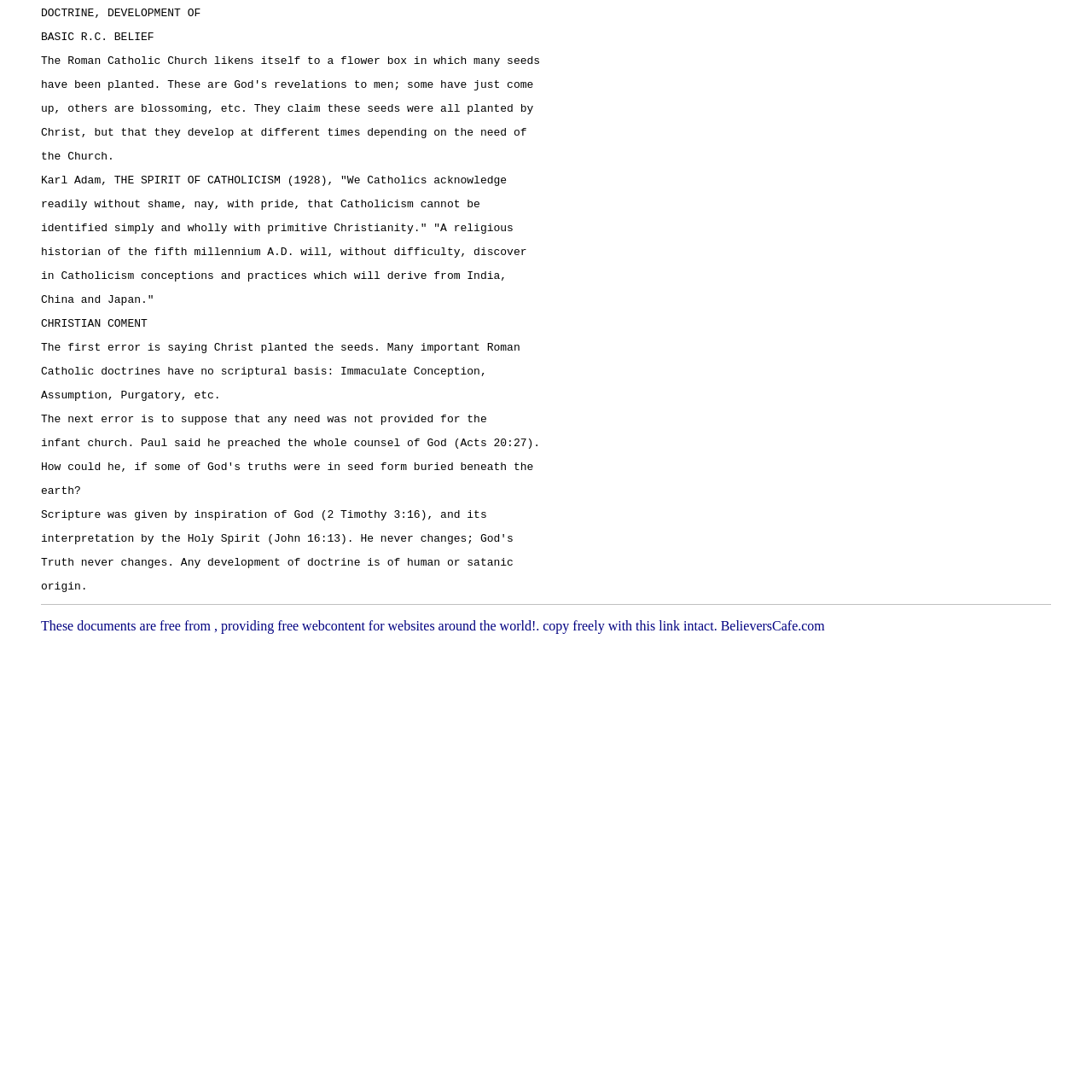Based on the image, please elaborate on the answer to the following question:
What is the purpose of the documents on this webpage?

The webpage mentions that these documents are free from, providing free webcontent for websites around the world, indicating that the purpose of the documents is to provide free online content for others to use.